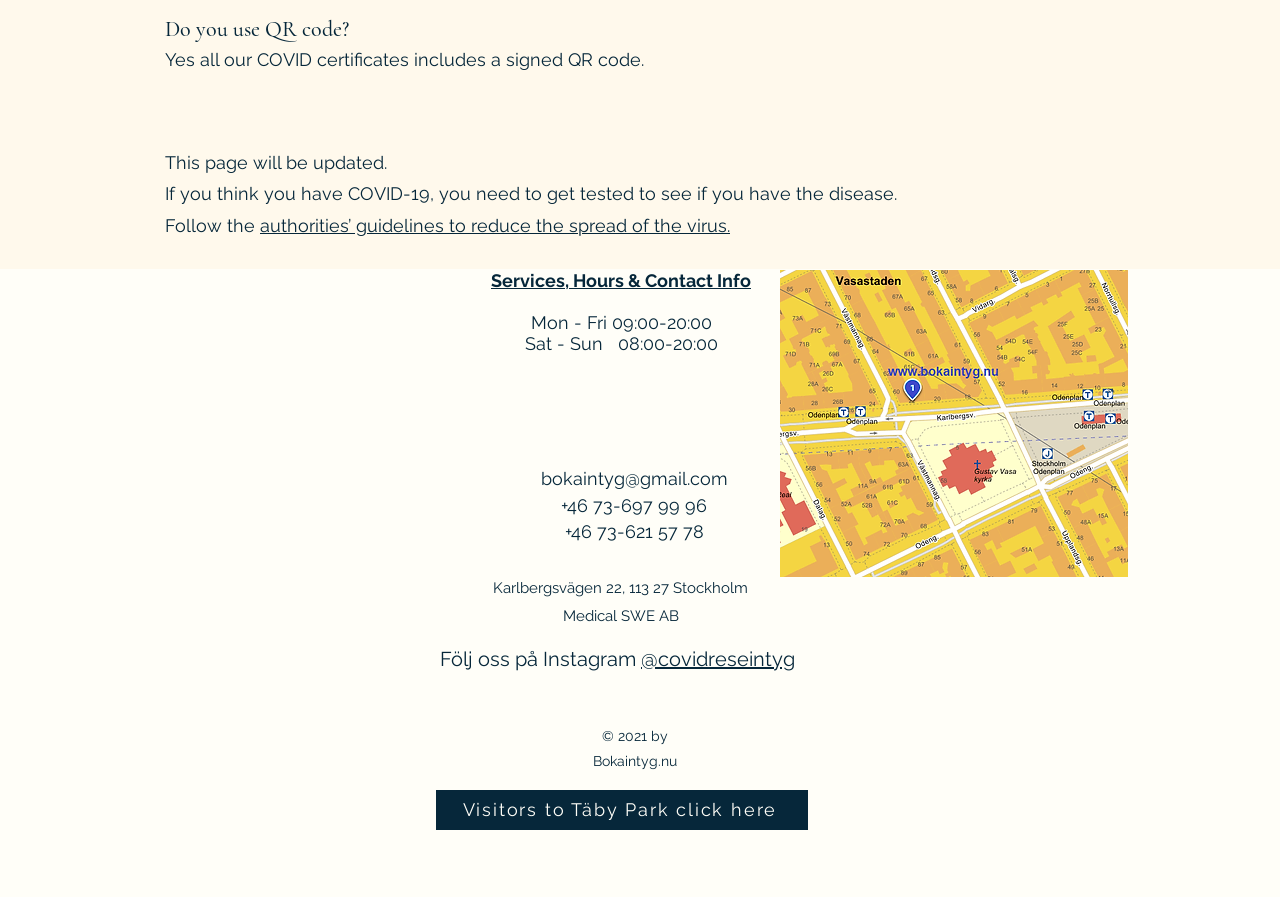What are the office hours on Saturday and Sunday?
Examine the image and provide an in-depth answer to the question.

The webpage provides the office hours, and for Saturday and Sunday, it is mentioned as 'Sat - Sun  08:00-20:00'. Therefore, the office hours on Saturday and Sunday are from 08:00 to 20:00.